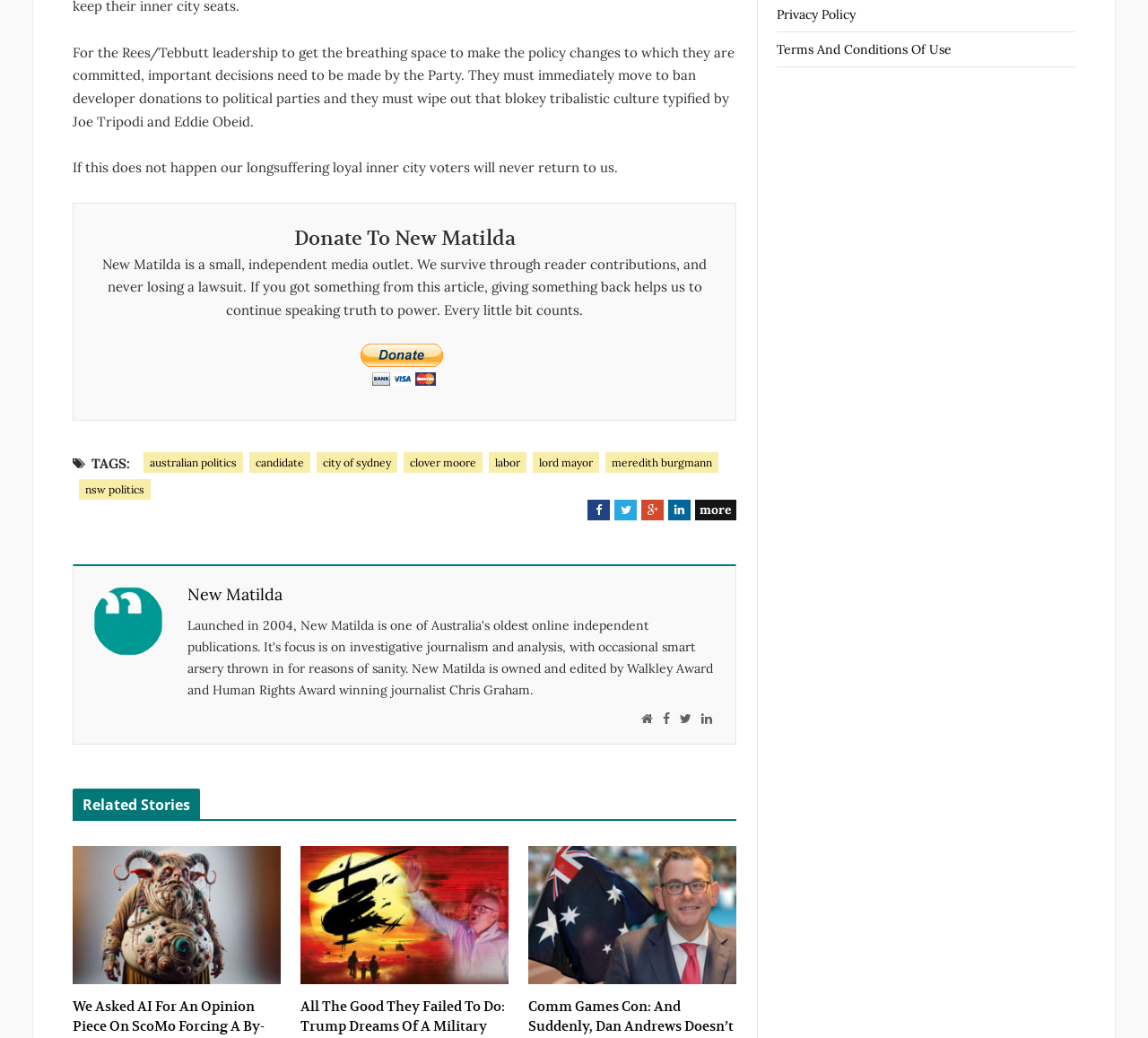Using the image as a reference, answer the following question in as much detail as possible:
What social media platforms can you share the article on?

I found the social media platforms by looking at the links at the bottom of the page which include Facebook, Twitter, LinkedIn, and others, indicating that the article can be shared on these platforms.